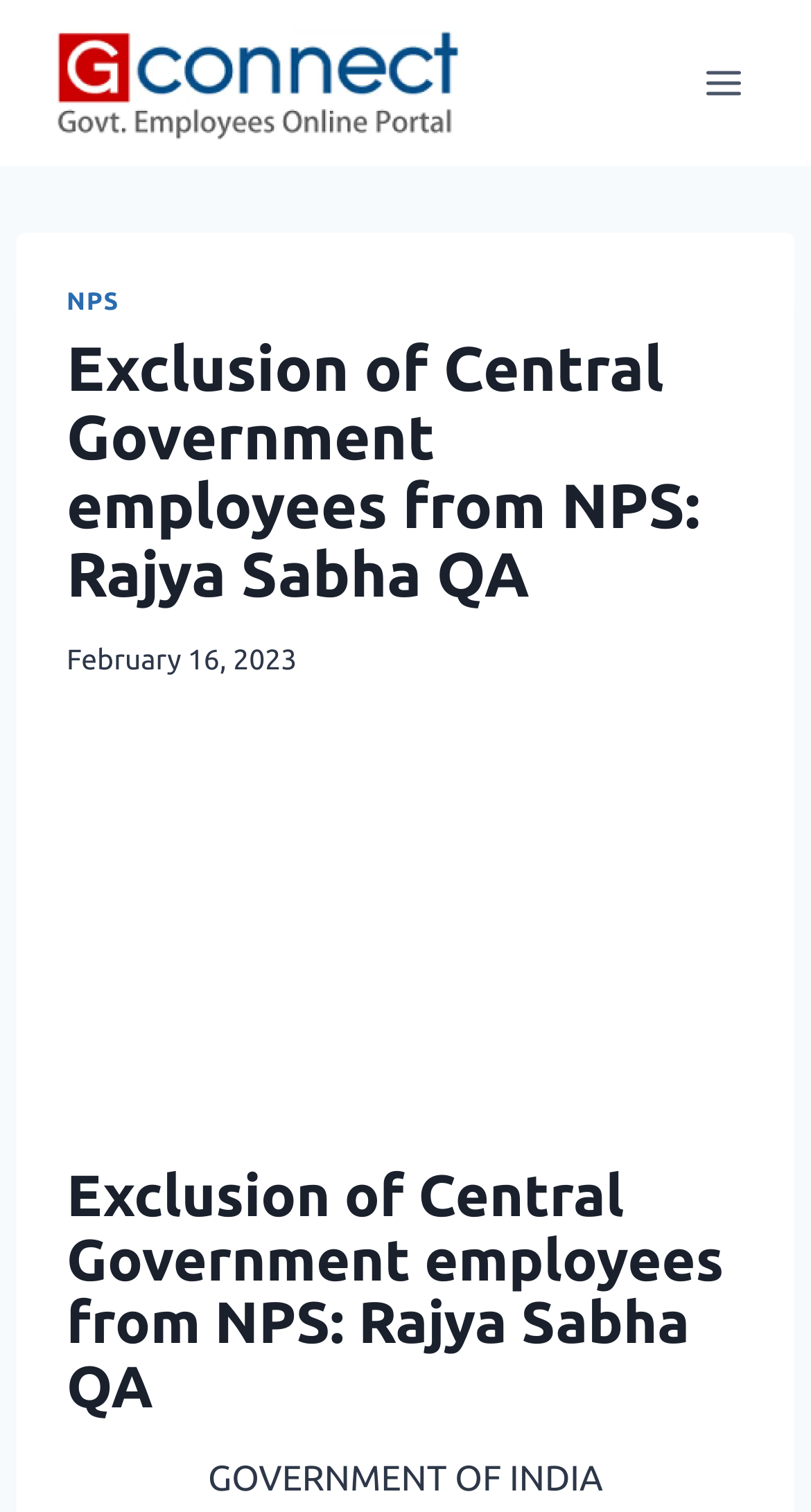What is the name of the government mentioned in the article?
Please respond to the question with a detailed and thorough explanation.

I found the name of the government mentioned in the article by looking at the static text element at the bottom of the page, which contains the text 'GOVERNMENT OF INDIA'.